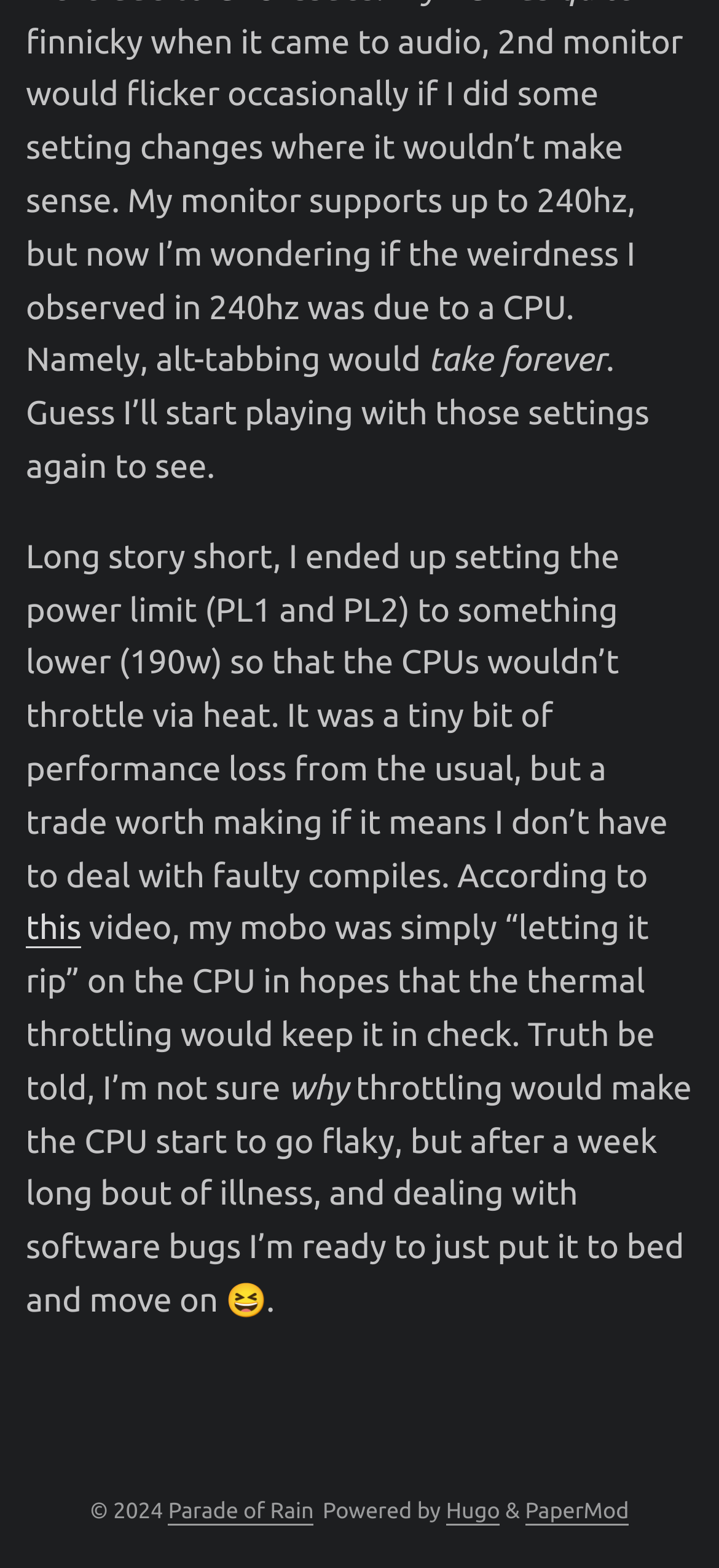Give a one-word or short phrase answer to the question: 
What is the copyright year of the website?

2024